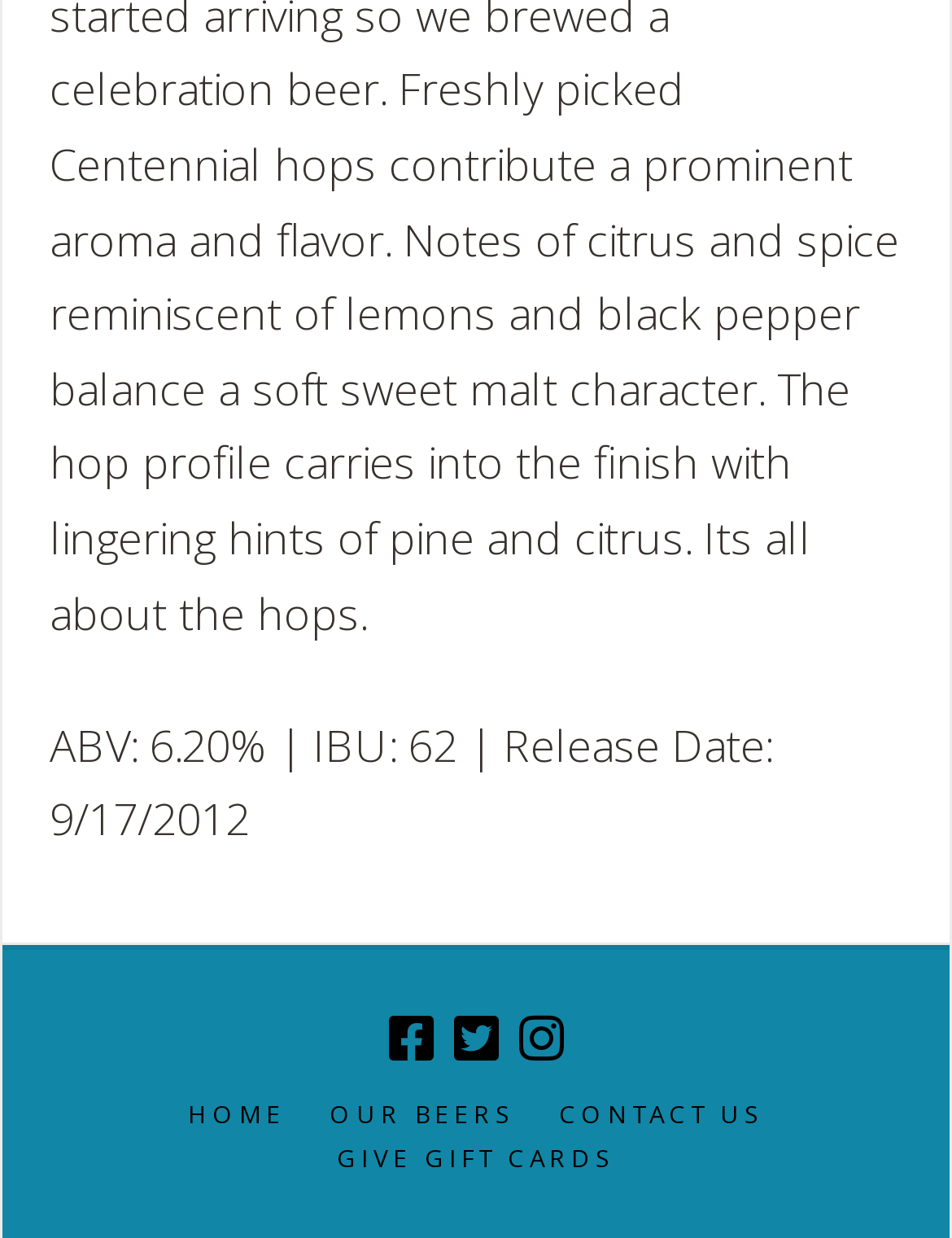Find the UI element described as: "Contact Us" and predict its bounding box coordinates. Ensure the coordinates are four float numbers between 0 and 1, [left, top, right, bottom].

[0.587, 0.887, 0.803, 0.912]